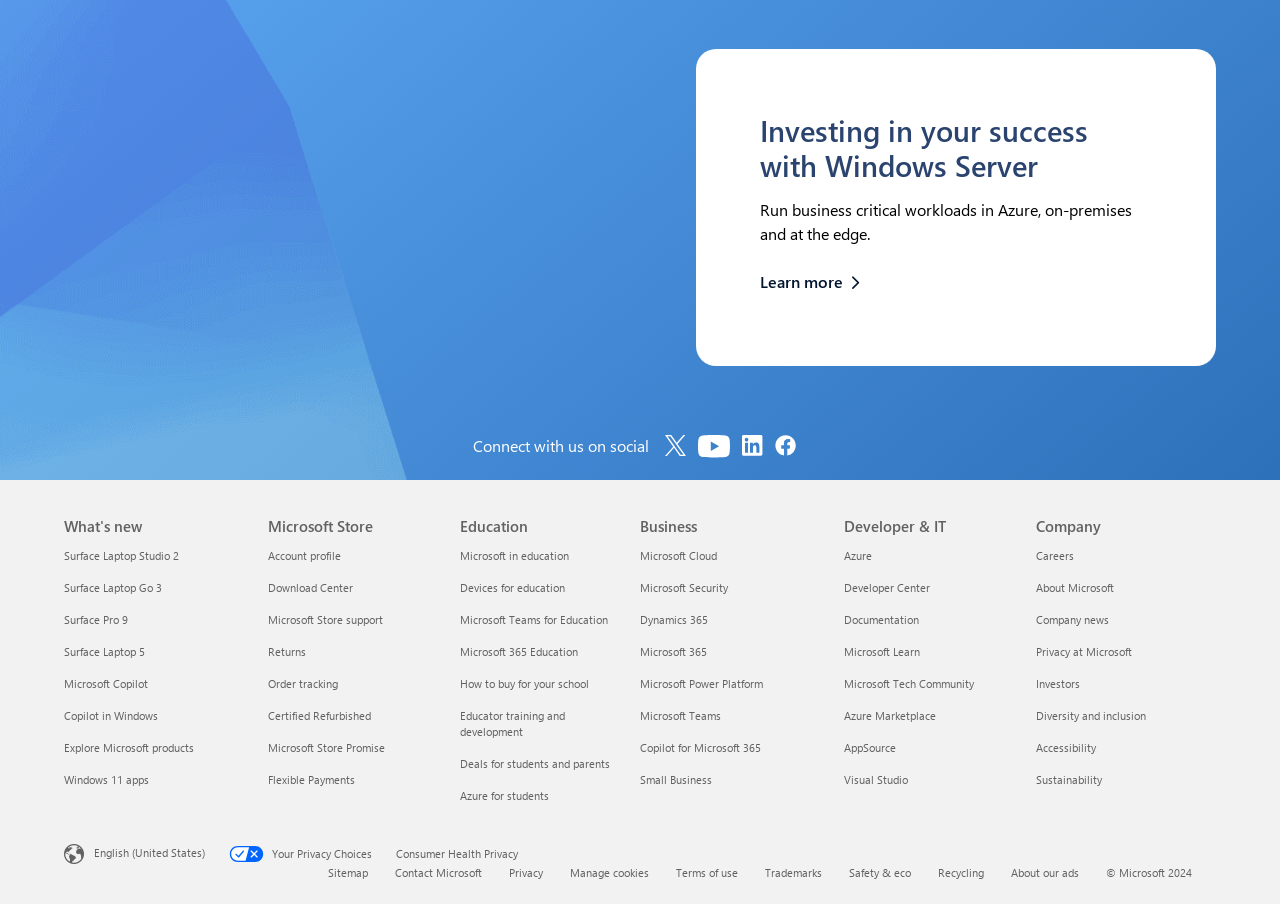What is the last link in the 'Company' section?
Examine the image and provide an in-depth answer to the question.

I scrolled down to the 'Company' section and found the last link, which is 'Sustainability'.